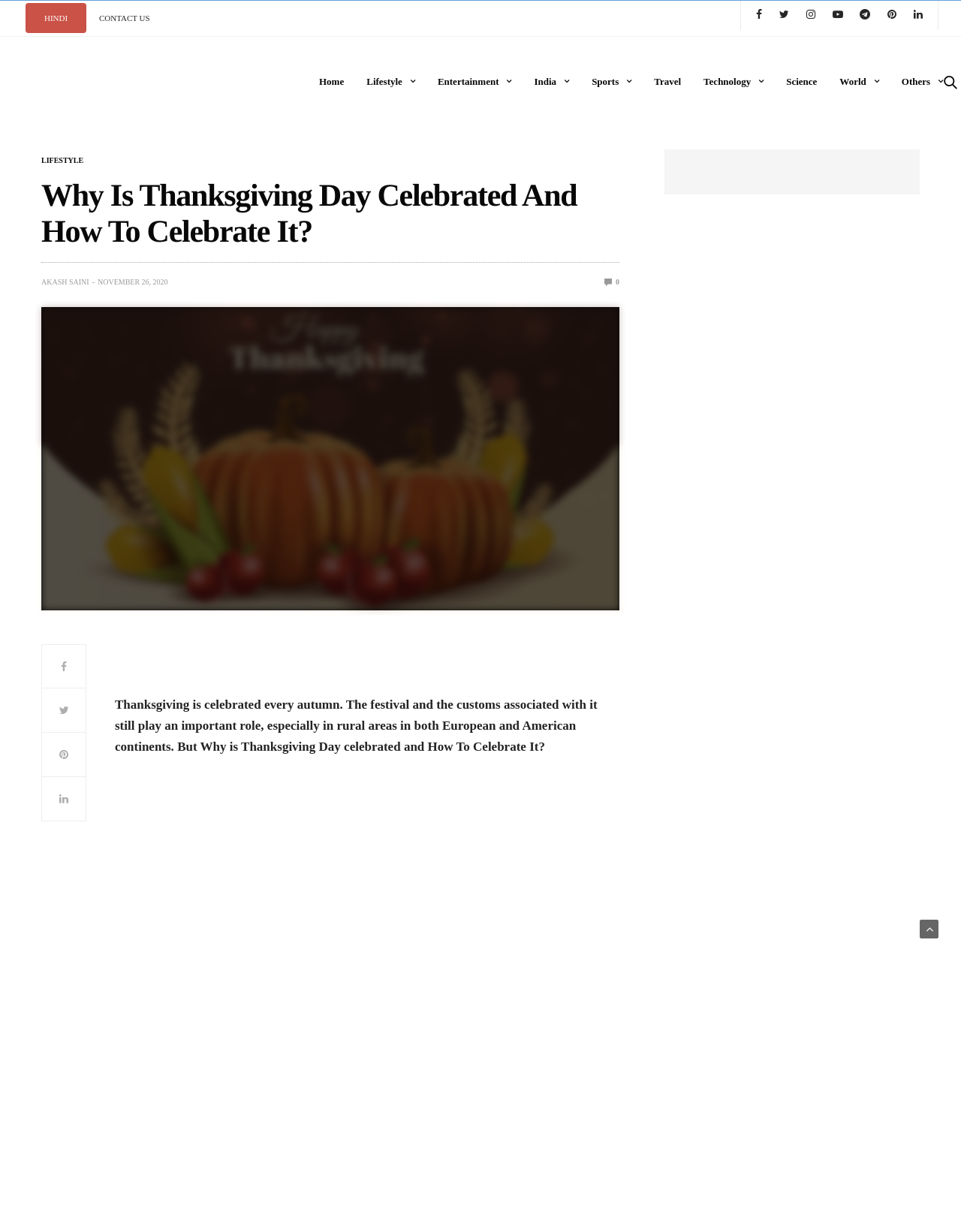Locate the bounding box coordinates of the element you need to click to accomplish the task described by this instruction: "Contact us".

[0.095, 0.002, 0.164, 0.027]